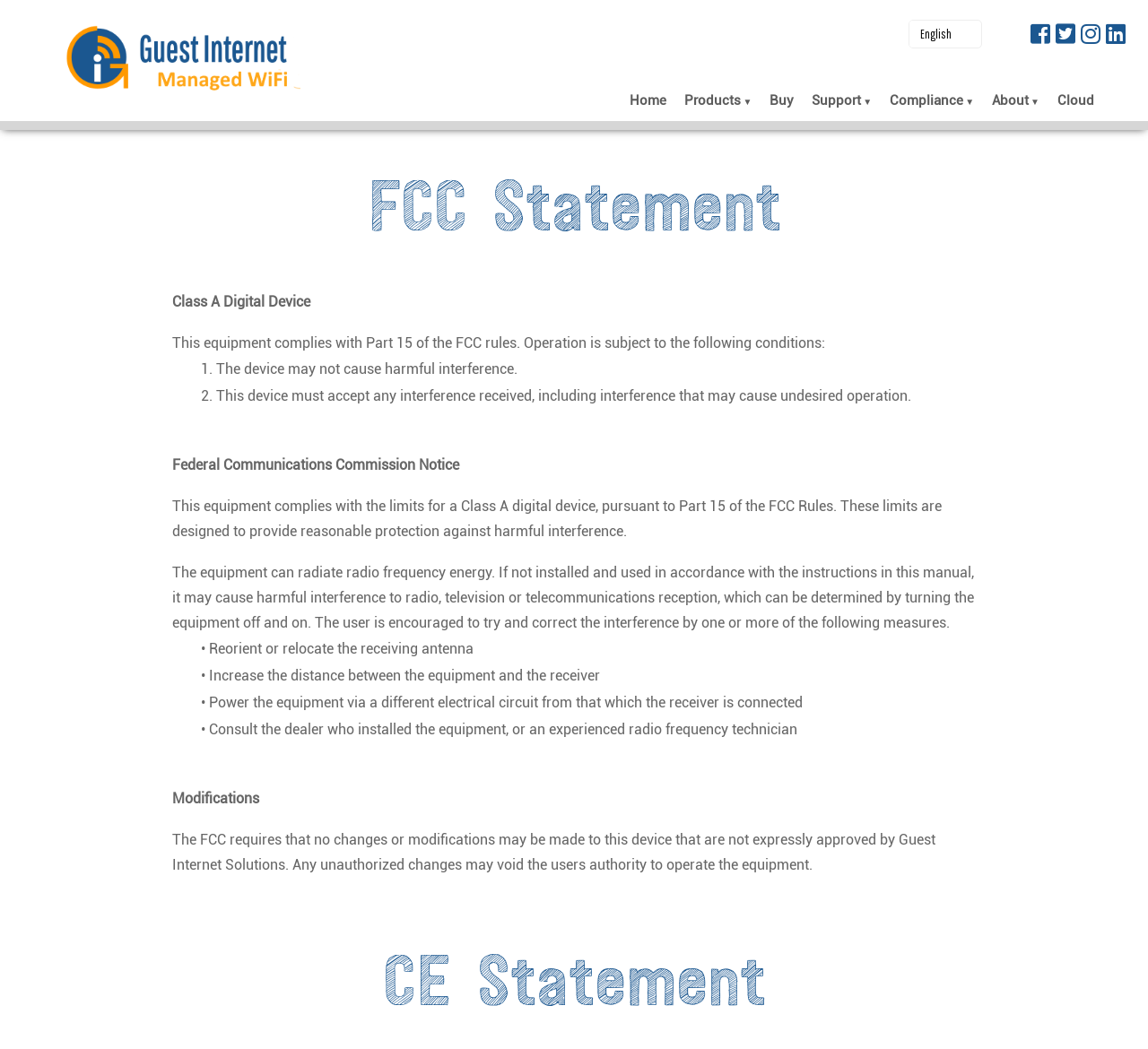Can you provide the bounding box coordinates for the element that should be clicked to implement the instruction: "Click the Home link"?

[0.541, 0.079, 0.589, 0.113]